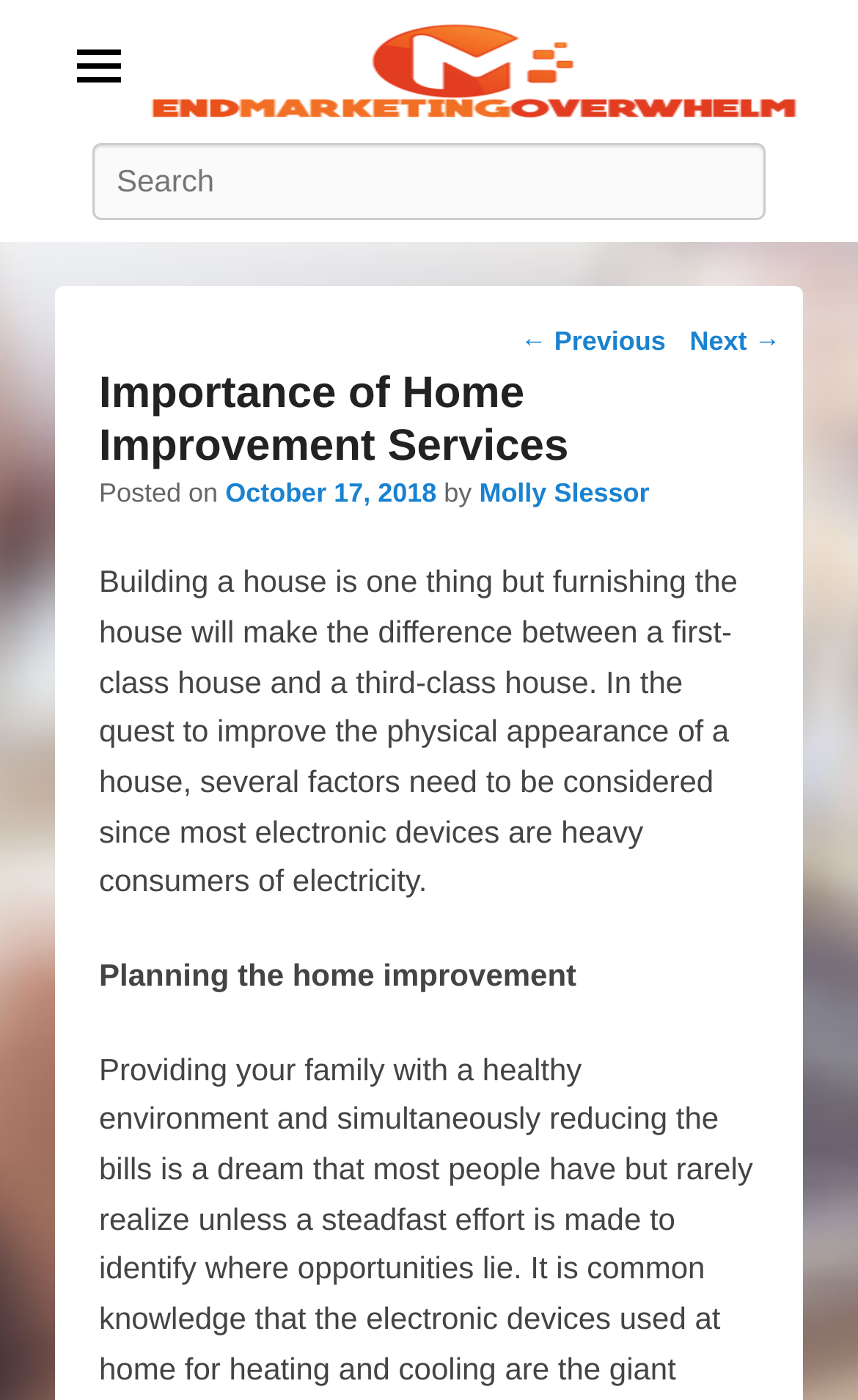What is the purpose of the textbox?
Based on the image, answer the question with a single word or brief phrase.

Search